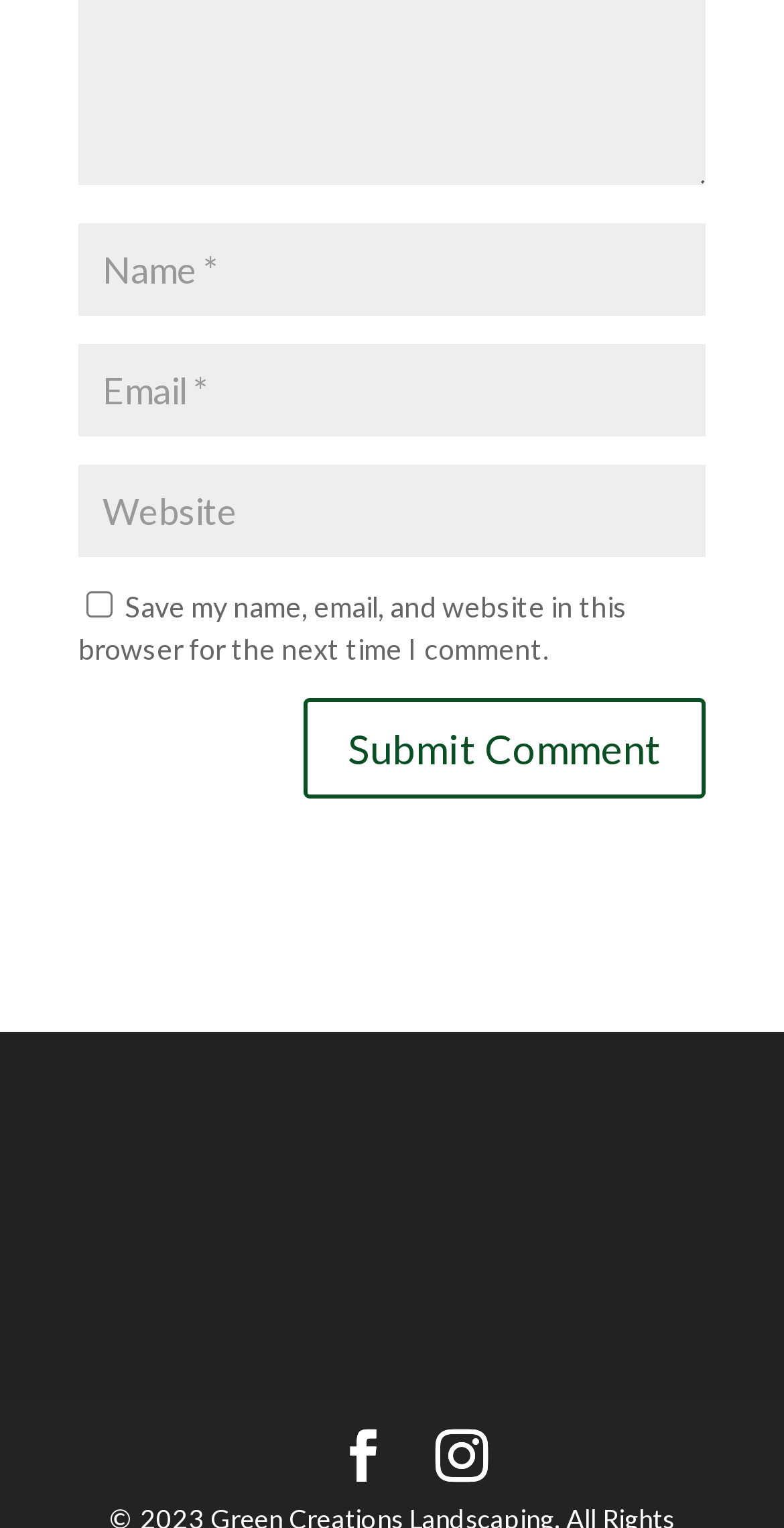Respond to the following question using a concise word or phrase: 
What is the purpose of the checkbox?

Save comment info